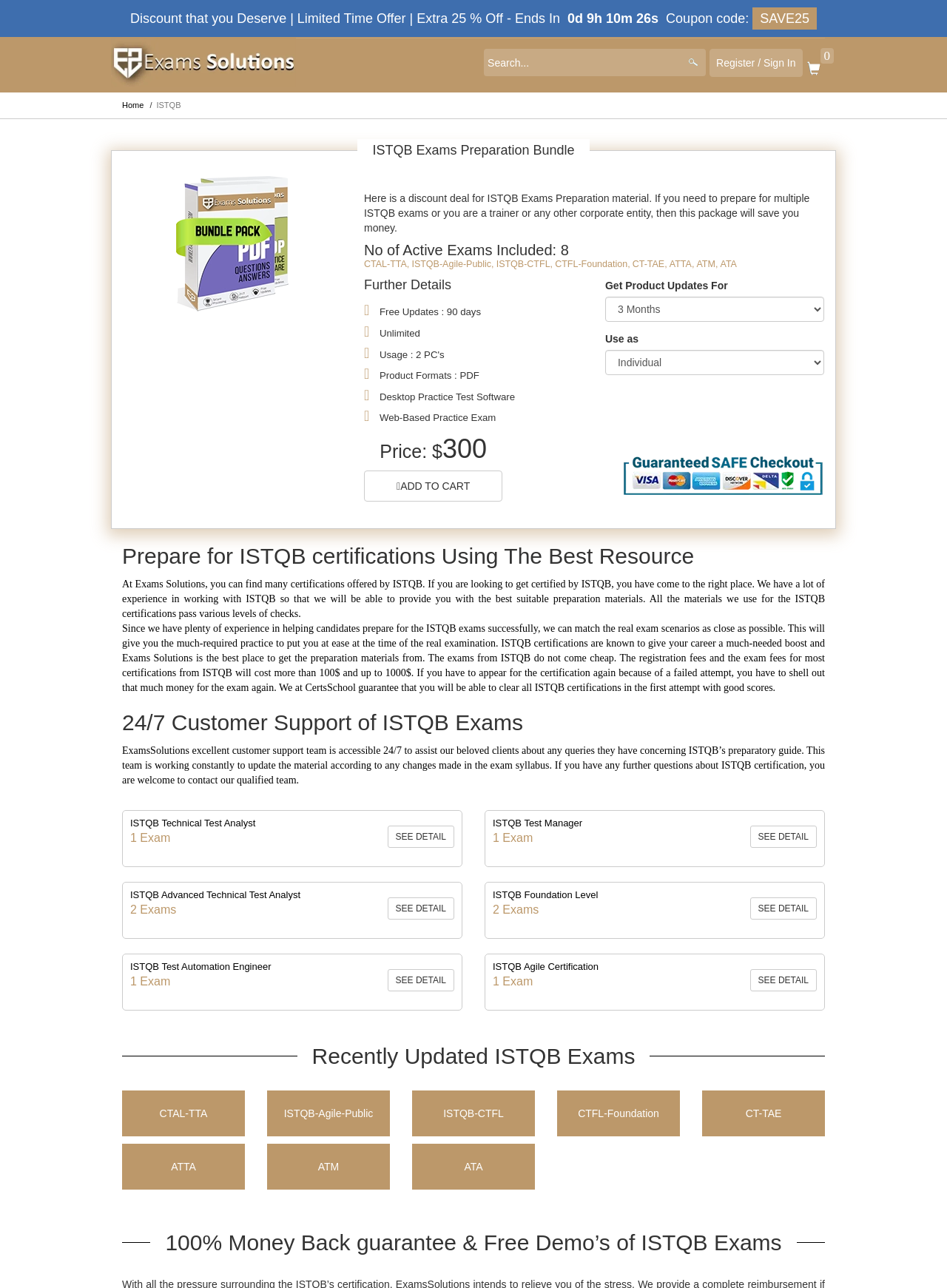What is the discount offered for a limited time?
Offer a detailed and full explanation in response to the question.

The discount is mentioned in the heading 'Discount that you Deserve | Limited Time Offer | Extra 25 % Off - Ends In 0d 9h 10m 26s Coupon code: SAVE25'.